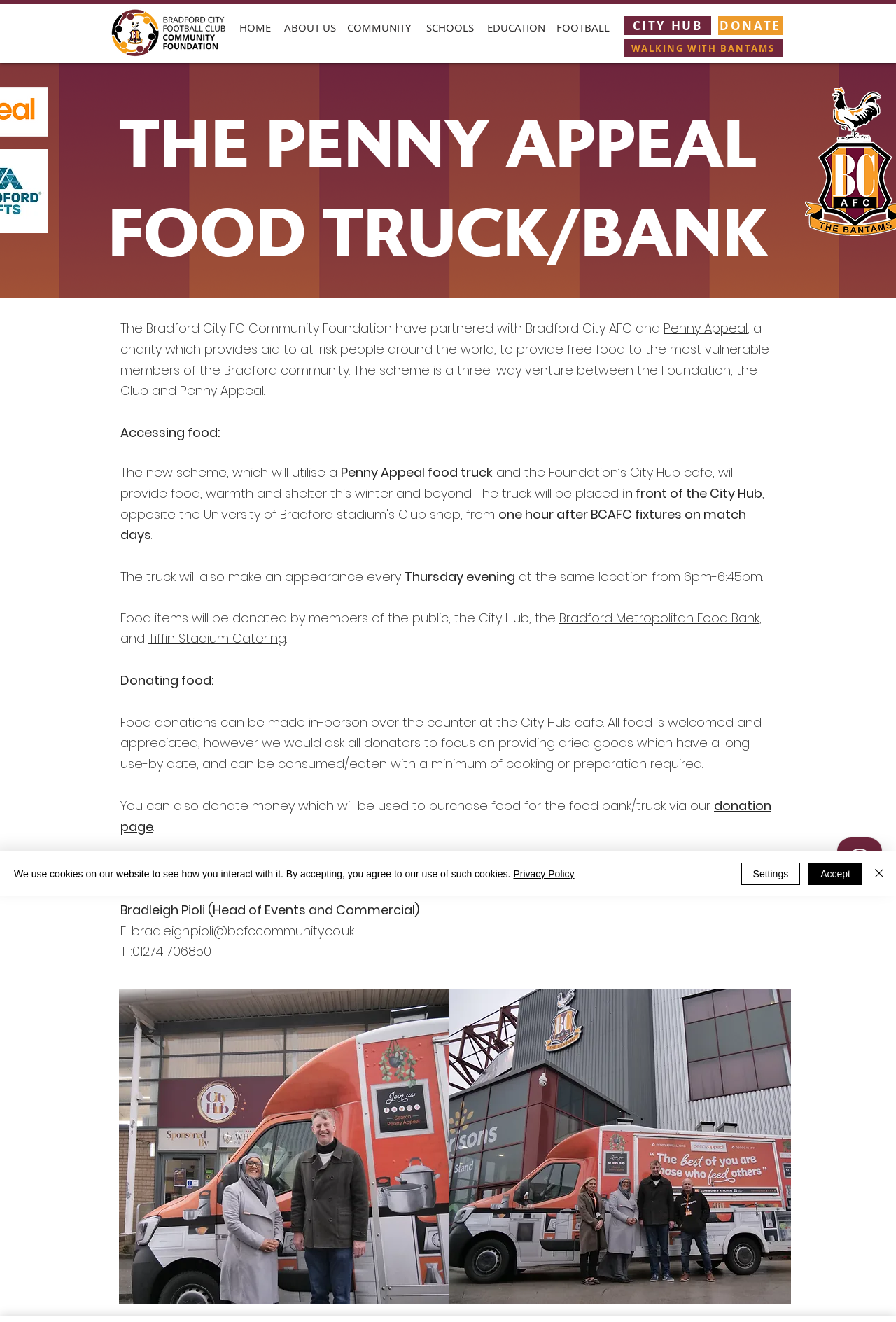Who can be contacted for questions about food donations?
Analyze the screenshot and provide a detailed answer to the question.

I found this answer by reading the text on the webpage, specifically the sentence 'If you have any questions relating to food donations, please contact: Bradleigh Pioli (Head of Events and Commercial)' which mentions the contact person.